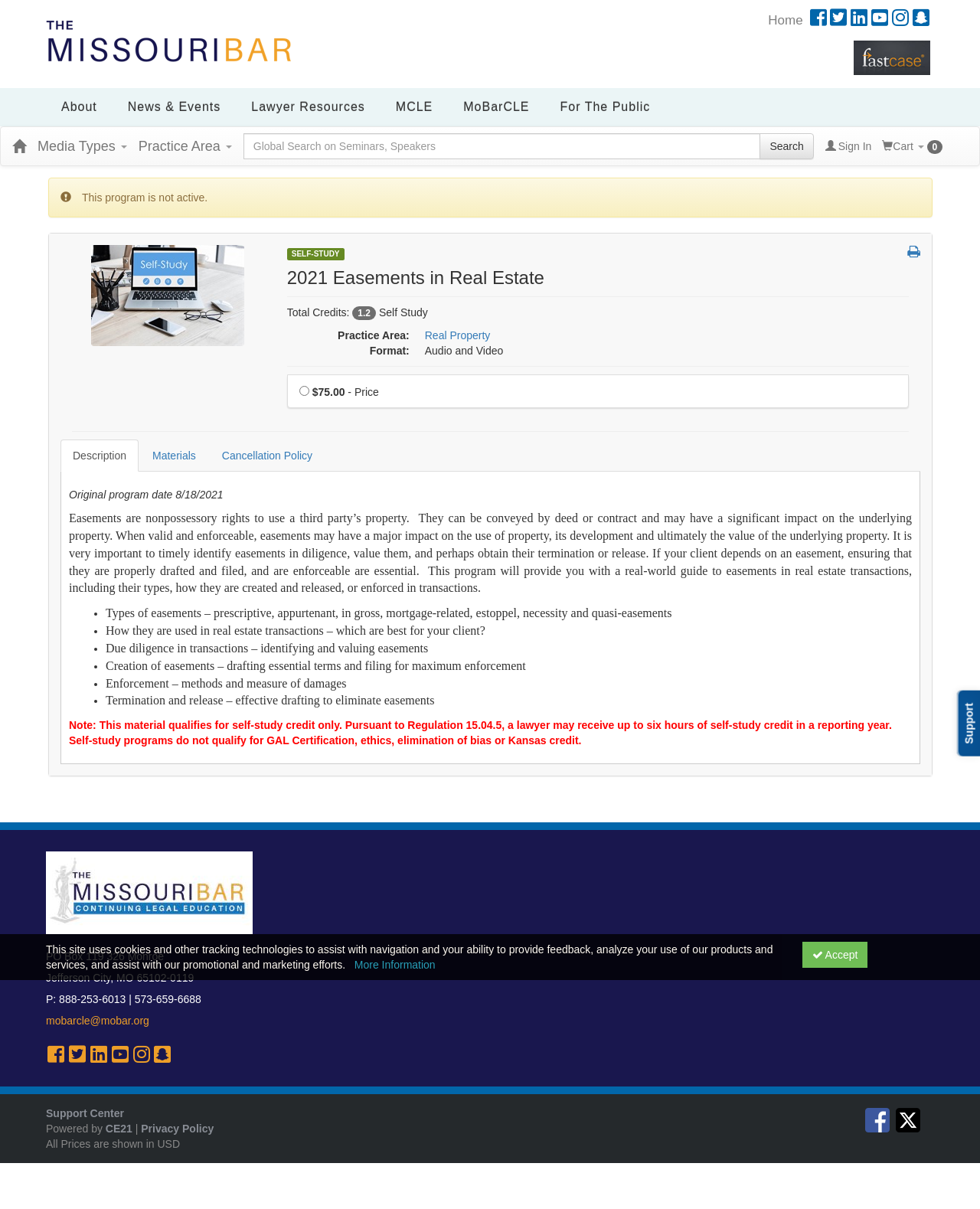Using the description: "title="2021 Easements in Real Estate"", identify the bounding box of the corresponding UI element in the screenshot.

[0.093, 0.239, 0.25, 0.249]